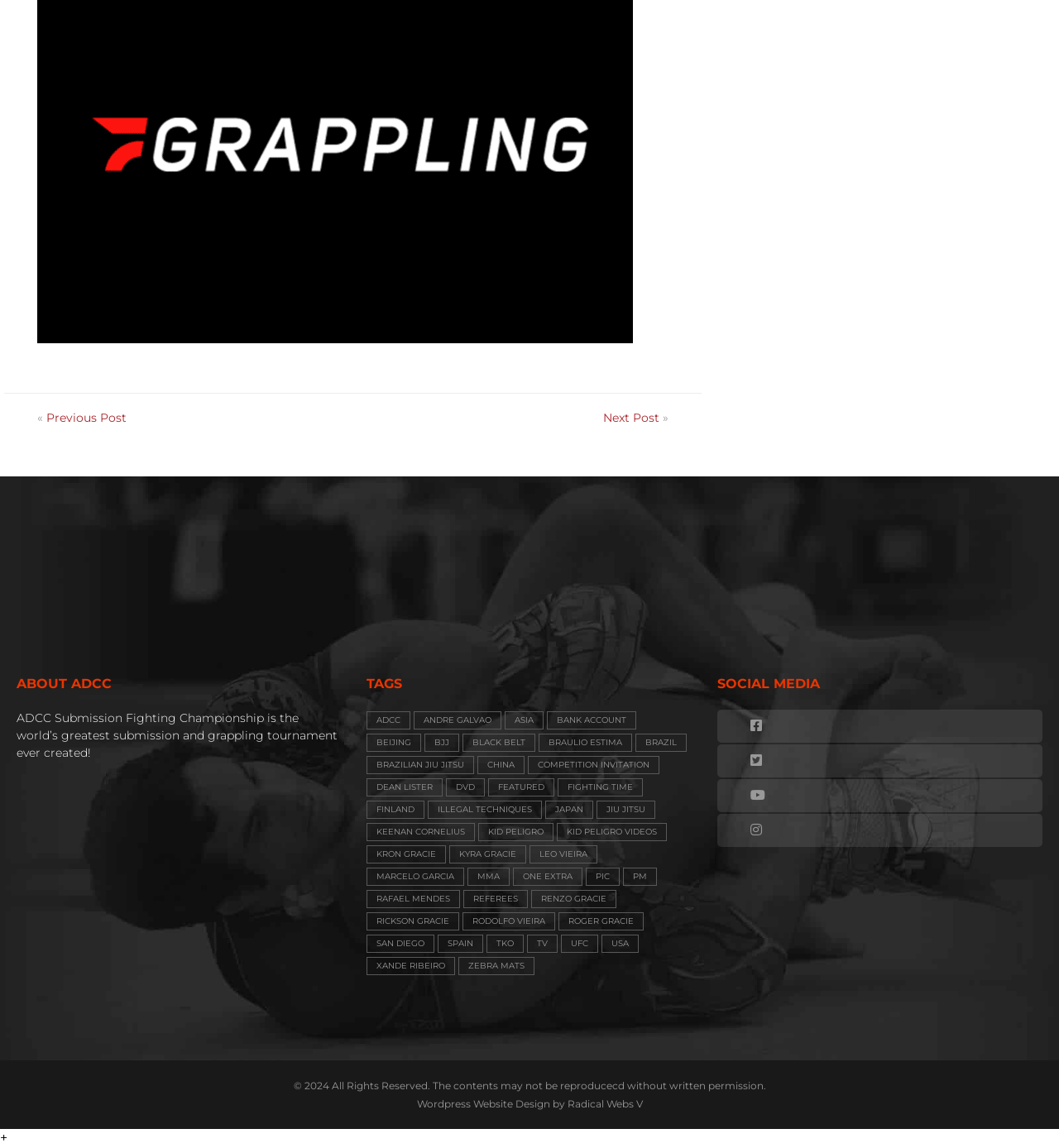Can you find the bounding box coordinates of the area I should click to execute the following instruction: "Click on the 'Previous Post' link"?

[0.044, 0.357, 0.12, 0.37]